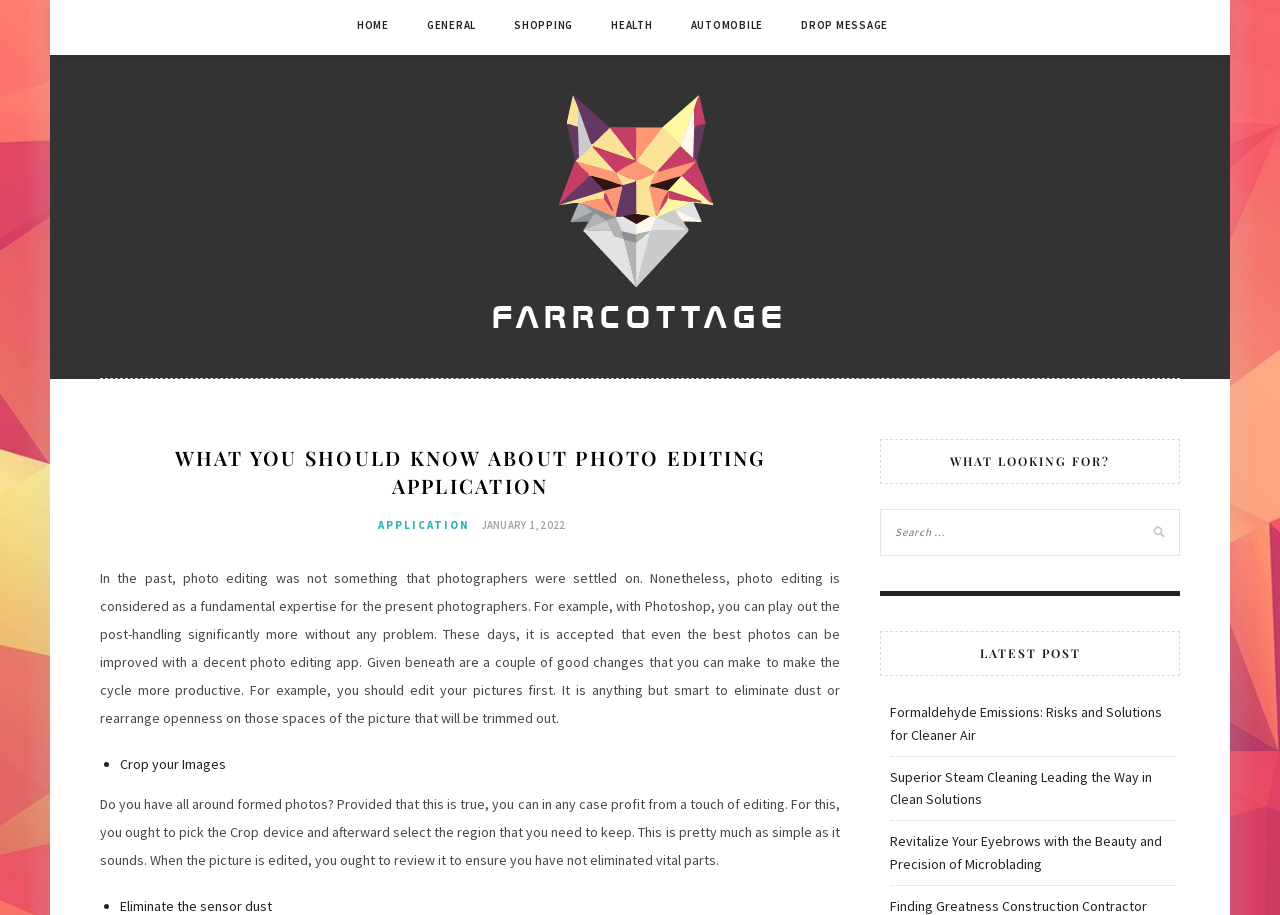Determine the bounding box coordinates for the clickable element required to fulfill the instruction: "read the latest post". Provide the coordinates as four float numbers between 0 and 1, i.e., [left, top, right, bottom].

[0.695, 0.769, 0.908, 0.813]